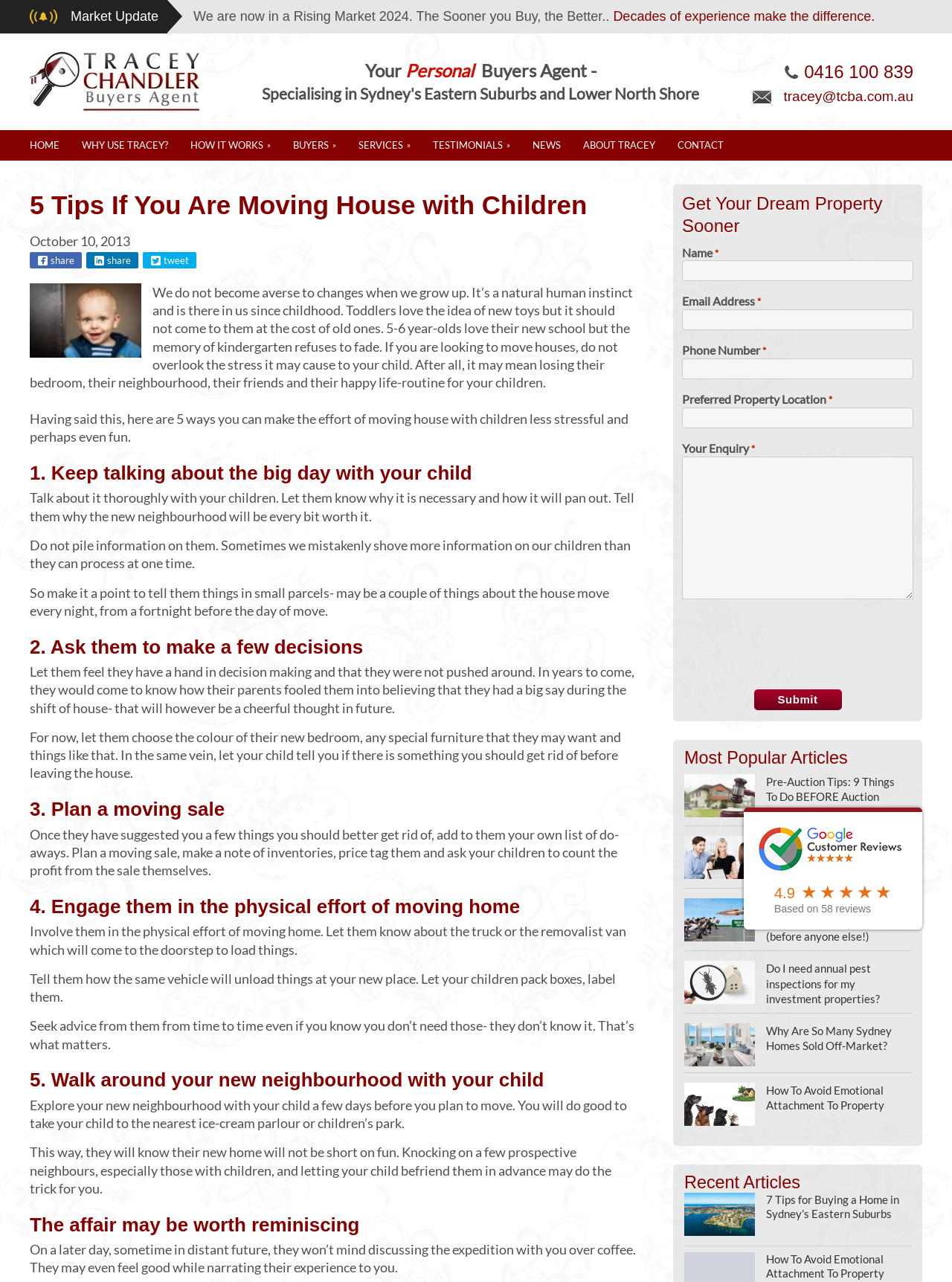Please provide a comprehensive response to the question below by analyzing the image: 
What is the purpose of the form at the bottom of the page?

The form at the bottom of the page has fields for name, email address, phone number, preferred property location, and a message, and a submit button, indicating that its purpose is to allow users to submit an enquiry or request.